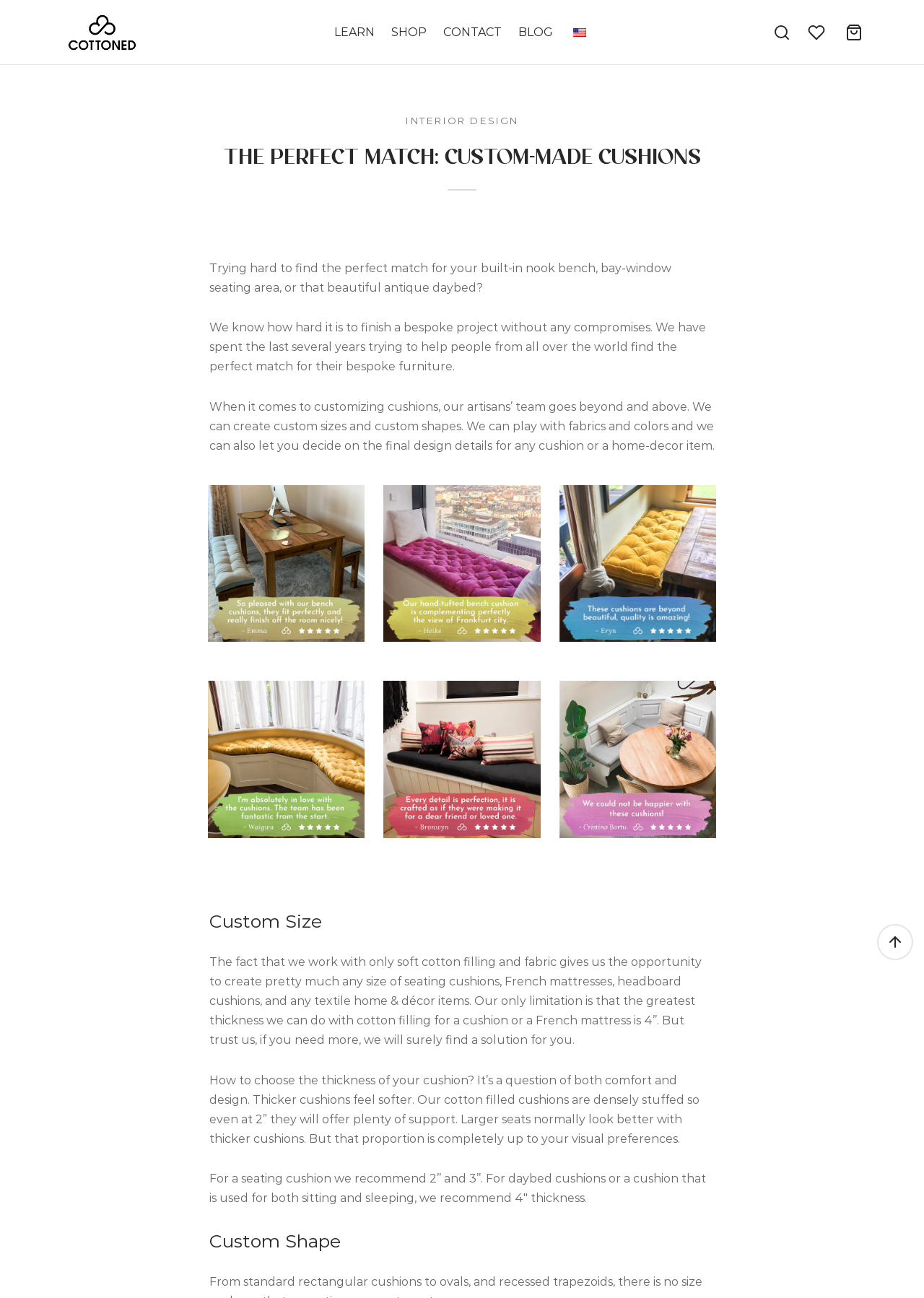What is the recommended thickness for a seating cushion?
Relying on the image, give a concise answer in one word or a brief phrase.

2'' or 3''